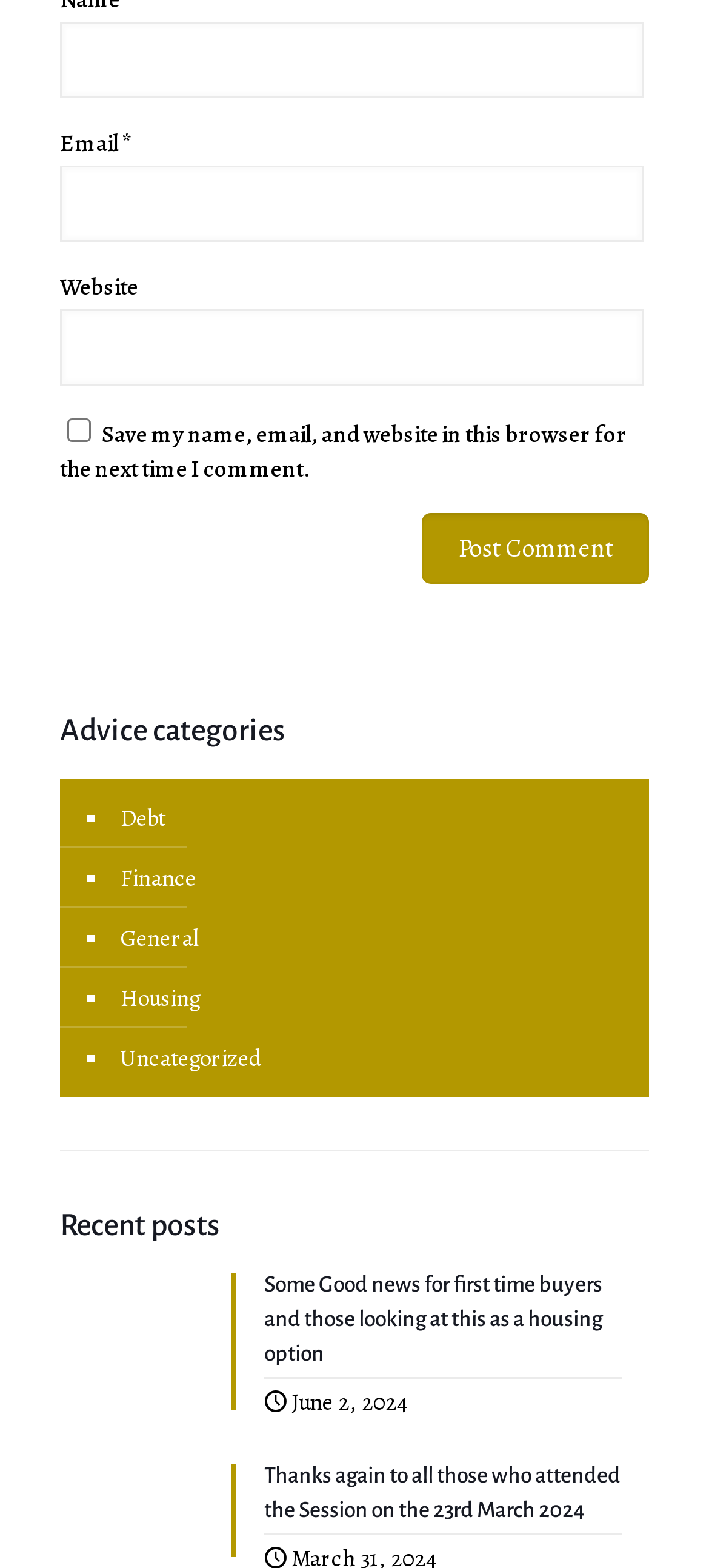What is the purpose of the checkbox?
Please provide a single word or phrase answer based on the image.

Save comment information